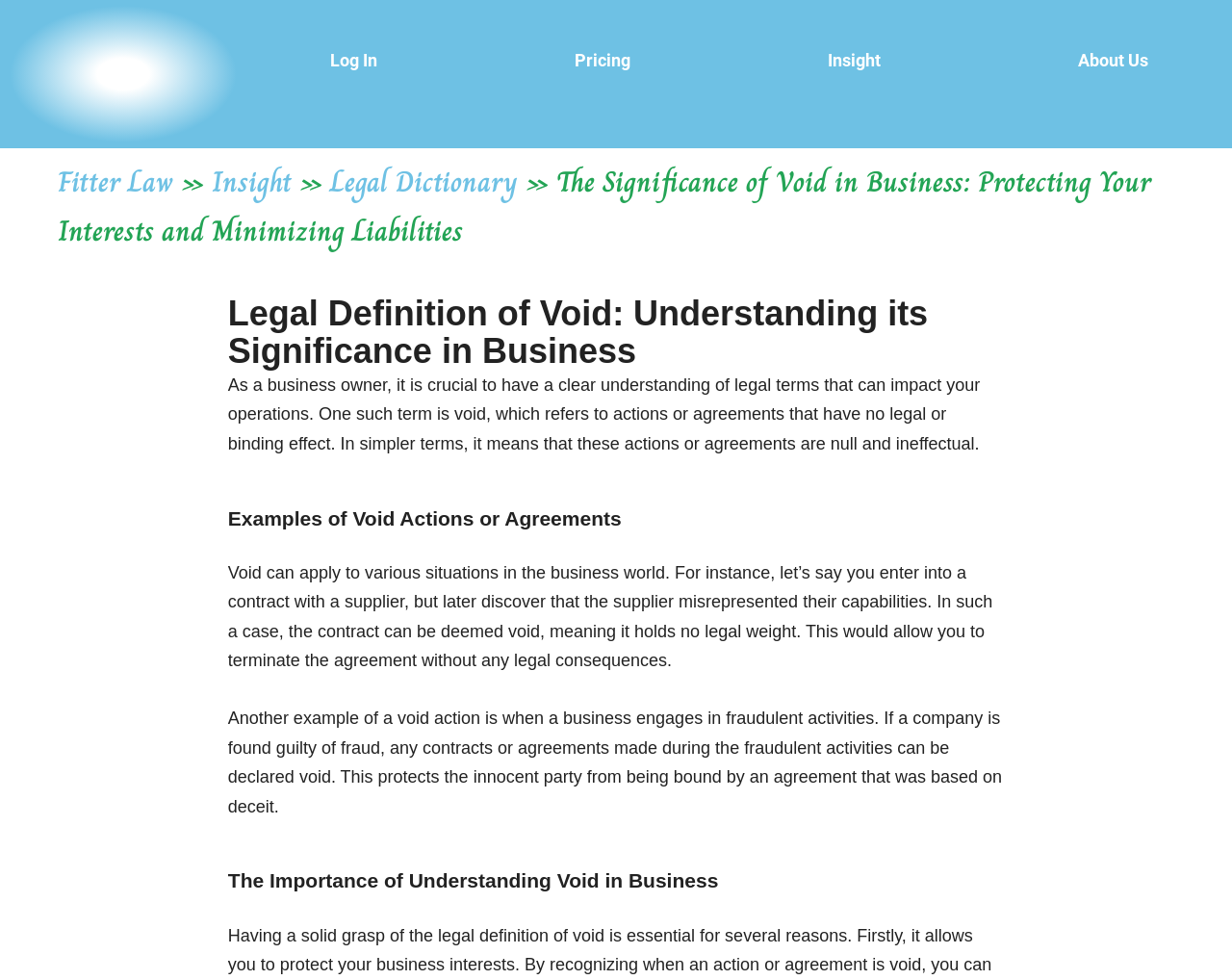Generate a comprehensive description of the webpage content.

The webpage is about the significance of the legal definition of void in business, with a focus on protecting business interests and avoiding legal disputes. At the top left corner, there is a Fitter Law logo, which is an image linked to the Fitter Law website. Next to the logo, there are several links, including "Log In", "Pricing", "Insight", and "About Us", which are positioned horizontally across the top of the page.

Below the logo and links, there is a heading that reads "The Significance of Void in Business: Protecting Your Interests and Minimizing Liabilities". This heading is followed by a brief introduction to the concept of void in business, which explains that it refers to actions or agreements that have no legal or binding effect.

The page is divided into three sections, each with its own heading. The first section, "Legal Definition of Void: Understanding its Significance in Business", provides a detailed explanation of the term void and its implications for businesses. The second section, "Examples of Void Actions or Agreements", provides two examples of situations where void can apply, including a contract with a supplier who misrepresented their capabilities and a business engaging in fraudulent activities.

The third section, "The Importance of Understanding Void in Business", is not explicitly described, but it likely emphasizes the significance of understanding the concept of void in business operations. Throughout the page, there are no images other than the Fitter Law logo, and the text is organized in a clear and concise manner.